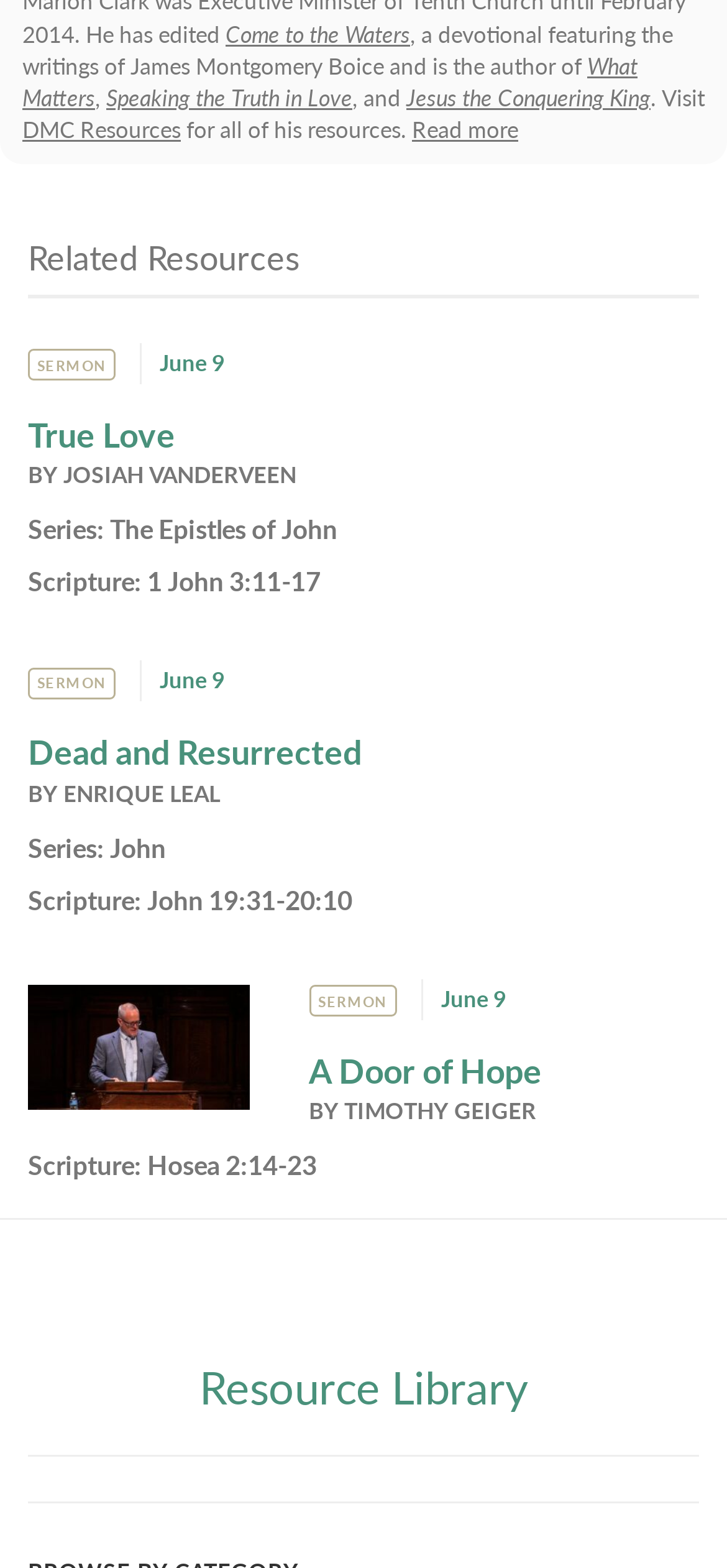Determine the bounding box coordinates for the area that should be clicked to carry out the following instruction: "Check out the sermon 'A Door of Hope' by Timothy Geiger".

[0.425, 0.667, 0.746, 0.697]